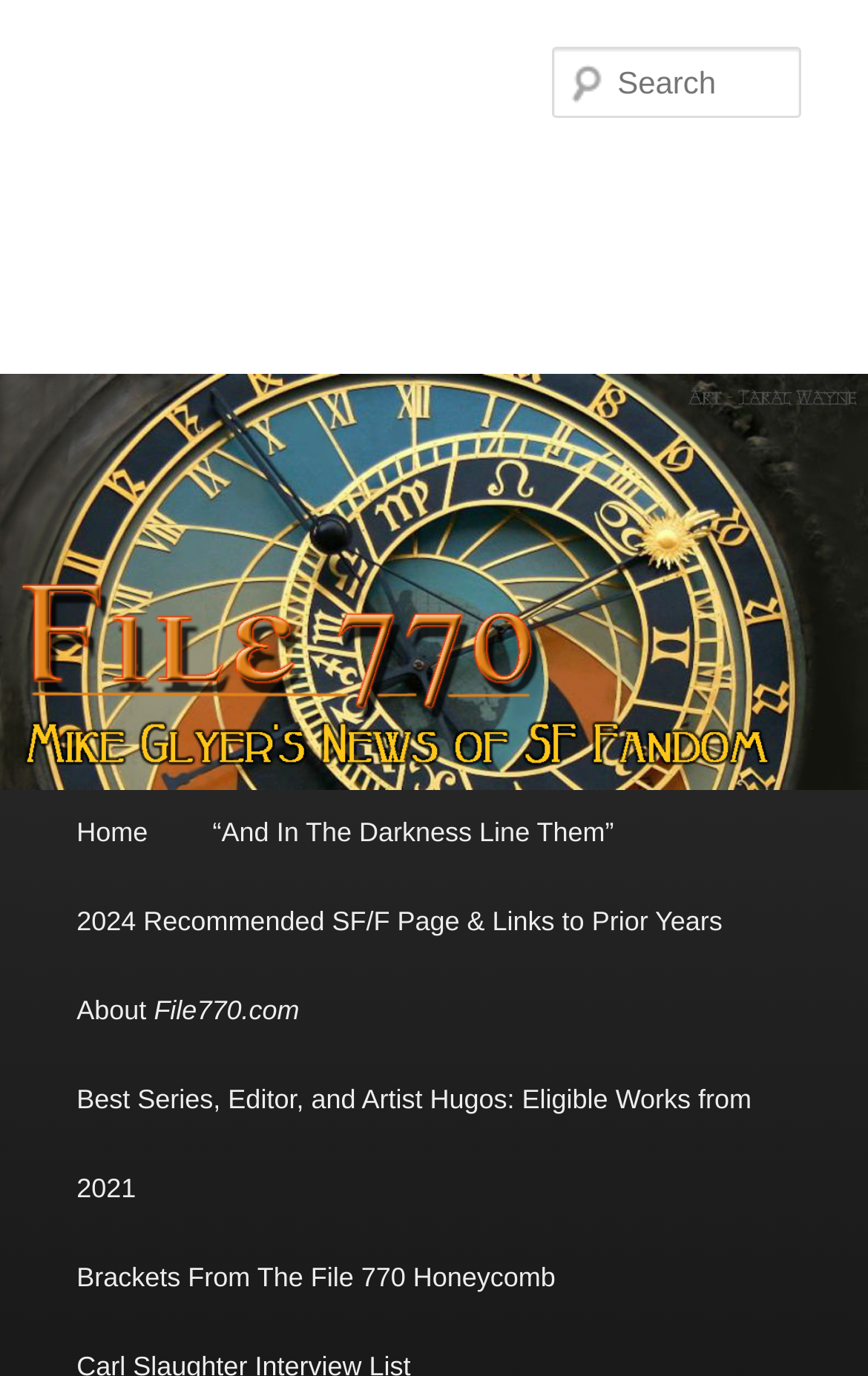What is the name of the reviewer?
Please give a well-detailed answer to the question.

I found the answer by examining the heading element with the text 'Warner Holme Review: The First Bright Thing | File 770'. The presence of 'Warner Holme' in the heading suggests that it is the name of the reviewer.